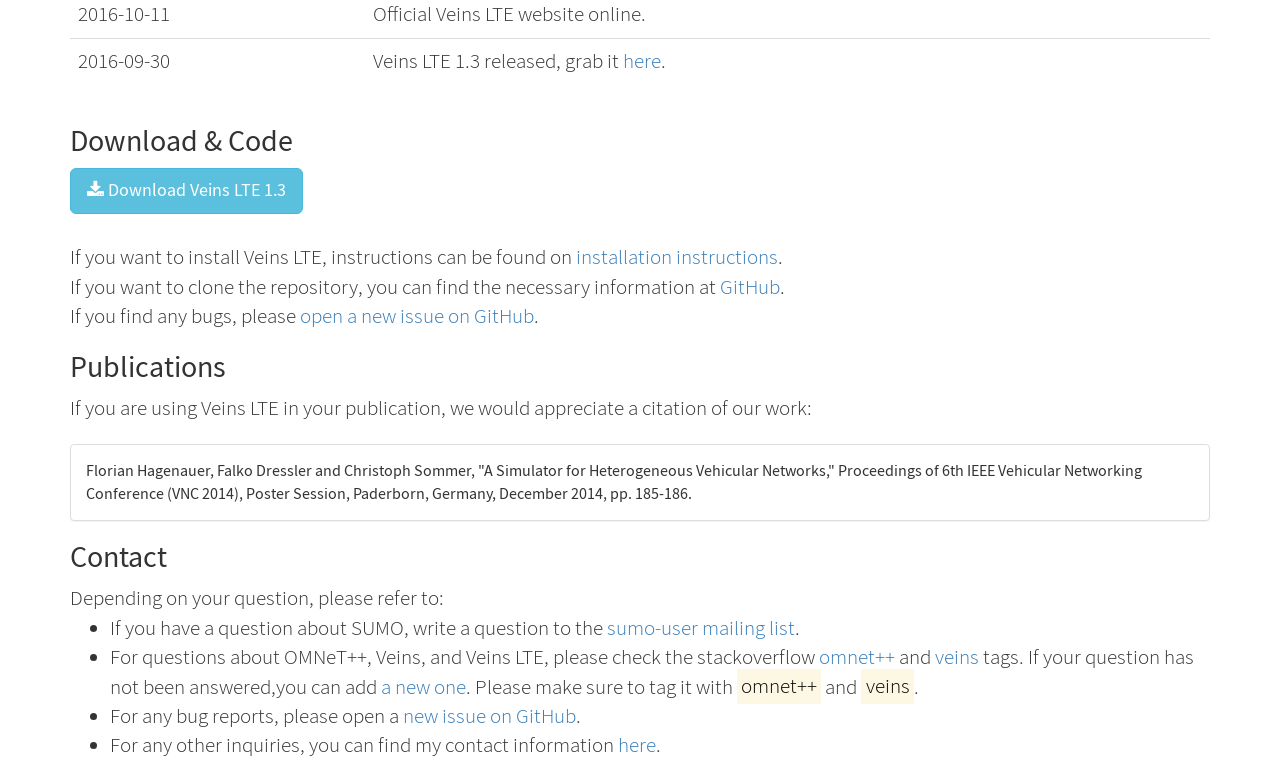Provide the bounding box coordinates for the UI element described in this sentence: "MDP Live". The coordinates should be four float values between 0 and 1, i.e., [left, top, right, bottom].

None